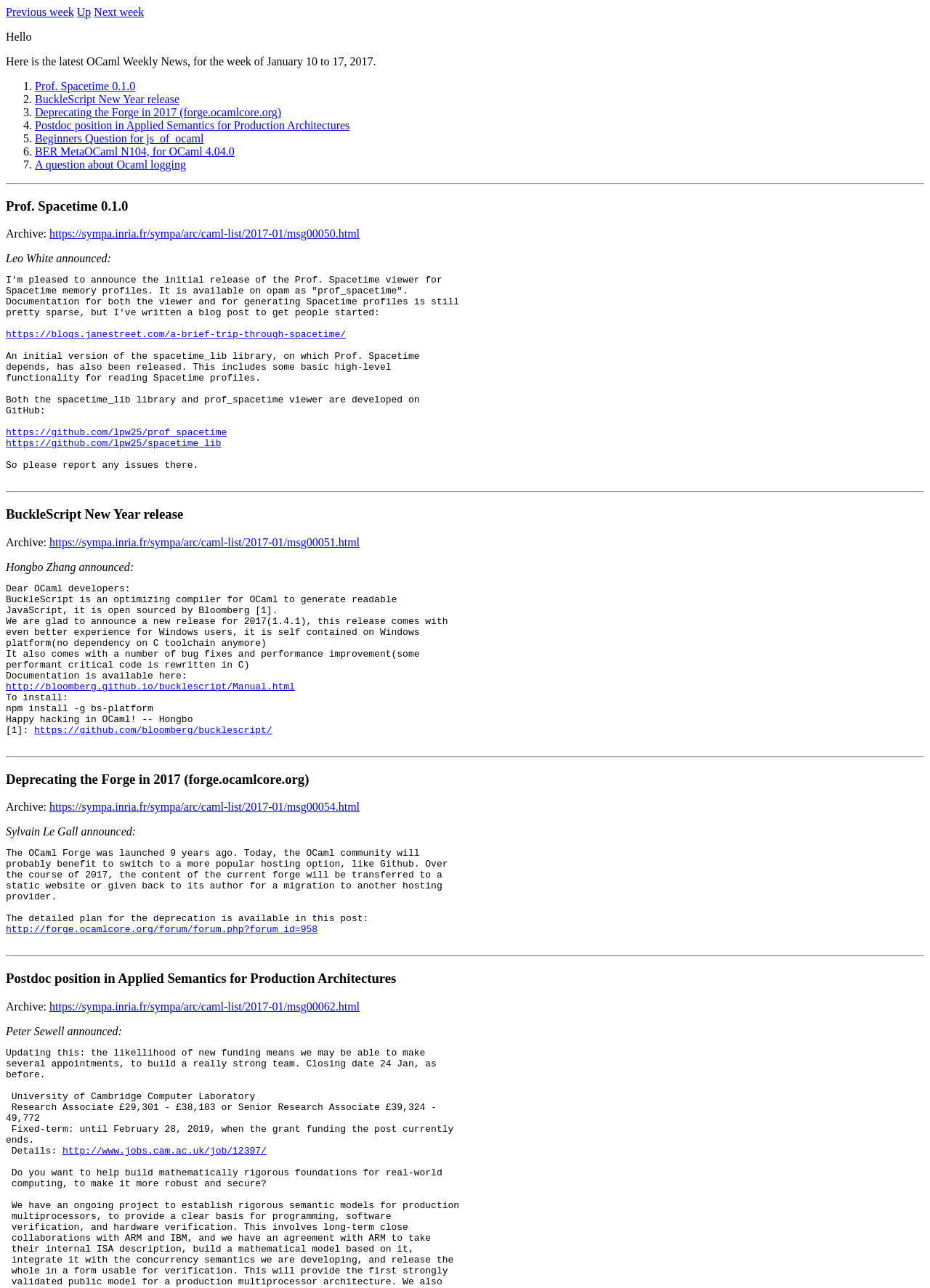Given the webpage screenshot and the description, determine the bounding box coordinates (top-left x, top-left y, bottom-right x, bottom-right y) that define the location of the UI element matching this description: Prof. Spacetime 0.1.0

[0.006, 0.142, 0.994, 0.166]